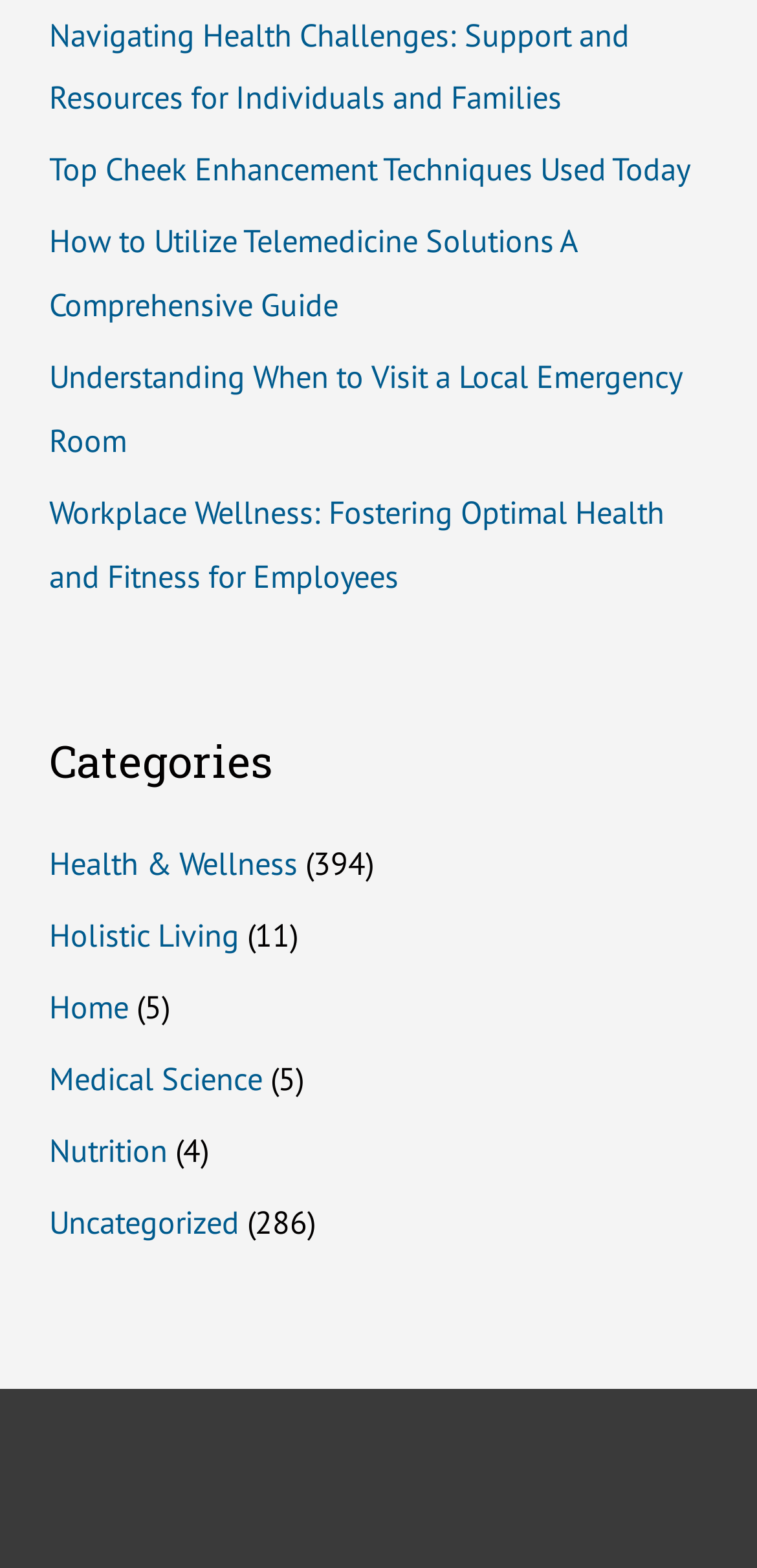Given the description of the UI element: "Holistic Living", predict the bounding box coordinates in the form of [left, top, right, bottom], with each value being a float between 0 and 1.

[0.065, 0.583, 0.316, 0.61]